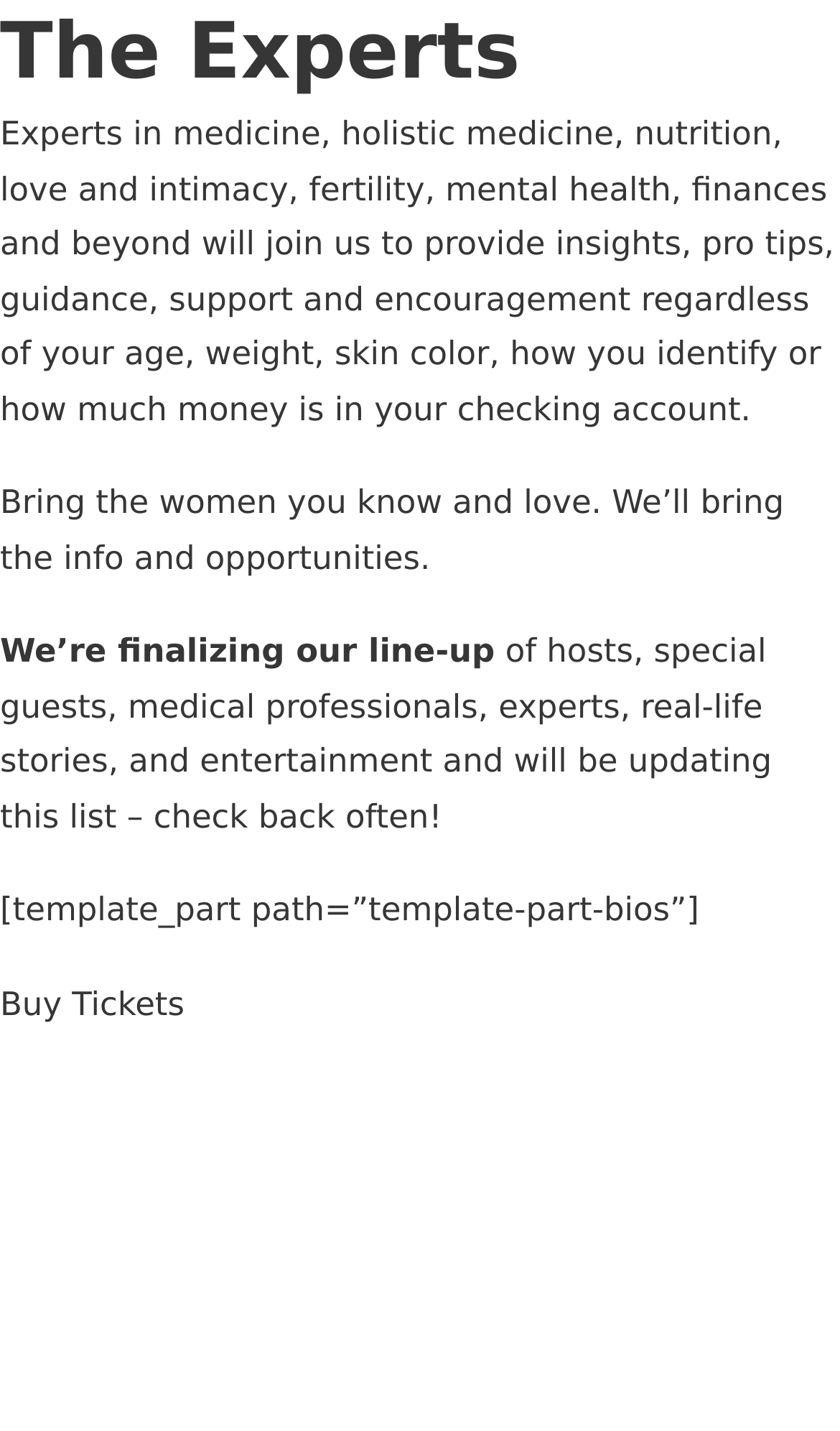What is the current status of the line-up?
Answer the question with a detailed and thorough explanation.

According to the webpage, the line-up of hosts, special guests, medical professionals, experts, real-life stories, and entertainment is still being finalized, as indicated by the text 'We’re finalizing our line-up'.